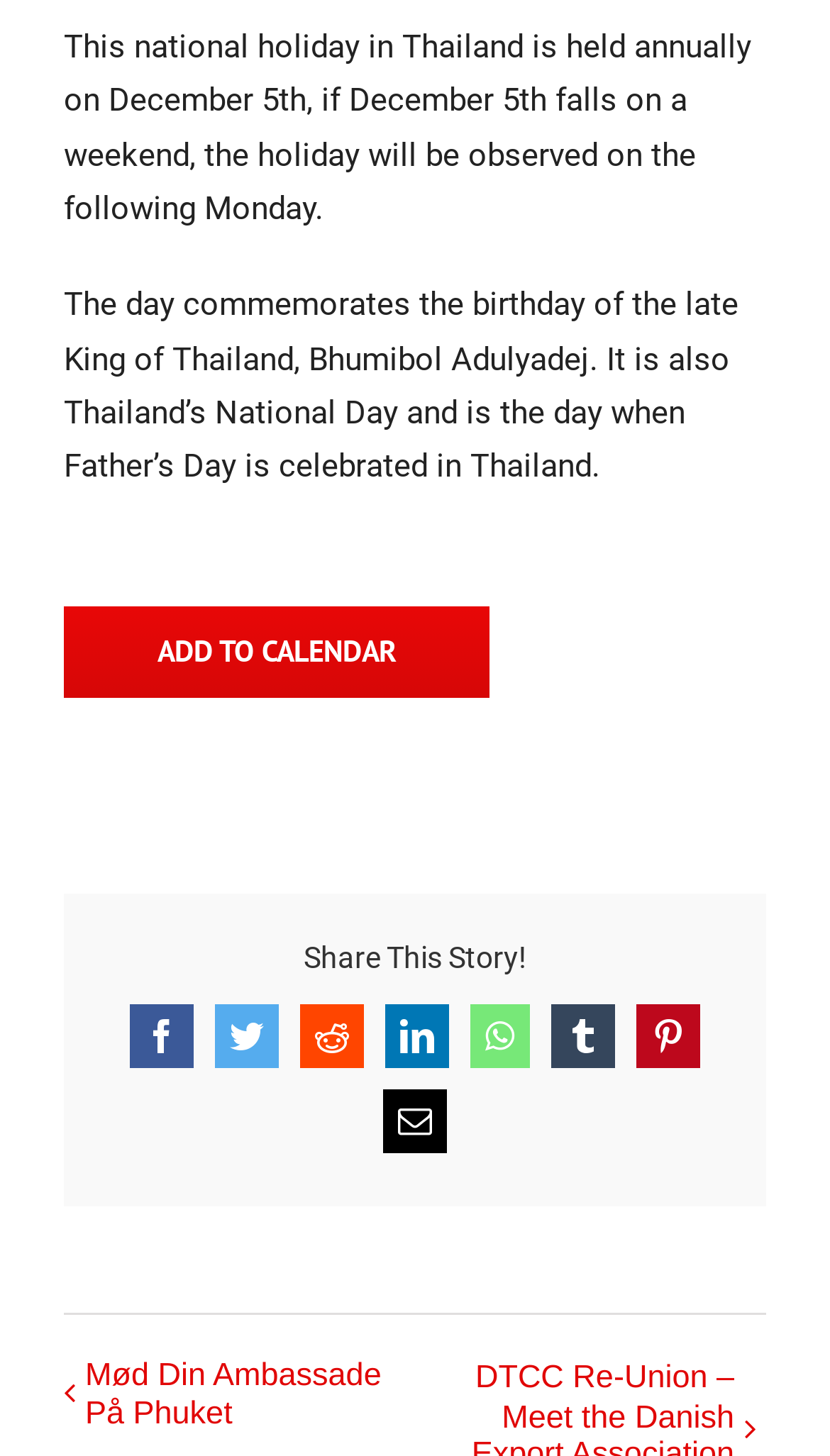Please specify the coordinates of the bounding box for the element that should be clicked to carry out this instruction: "Email this story". The coordinates must be four float numbers between 0 and 1, formatted as [left, top, right, bottom].

[0.462, 0.748, 0.538, 0.792]